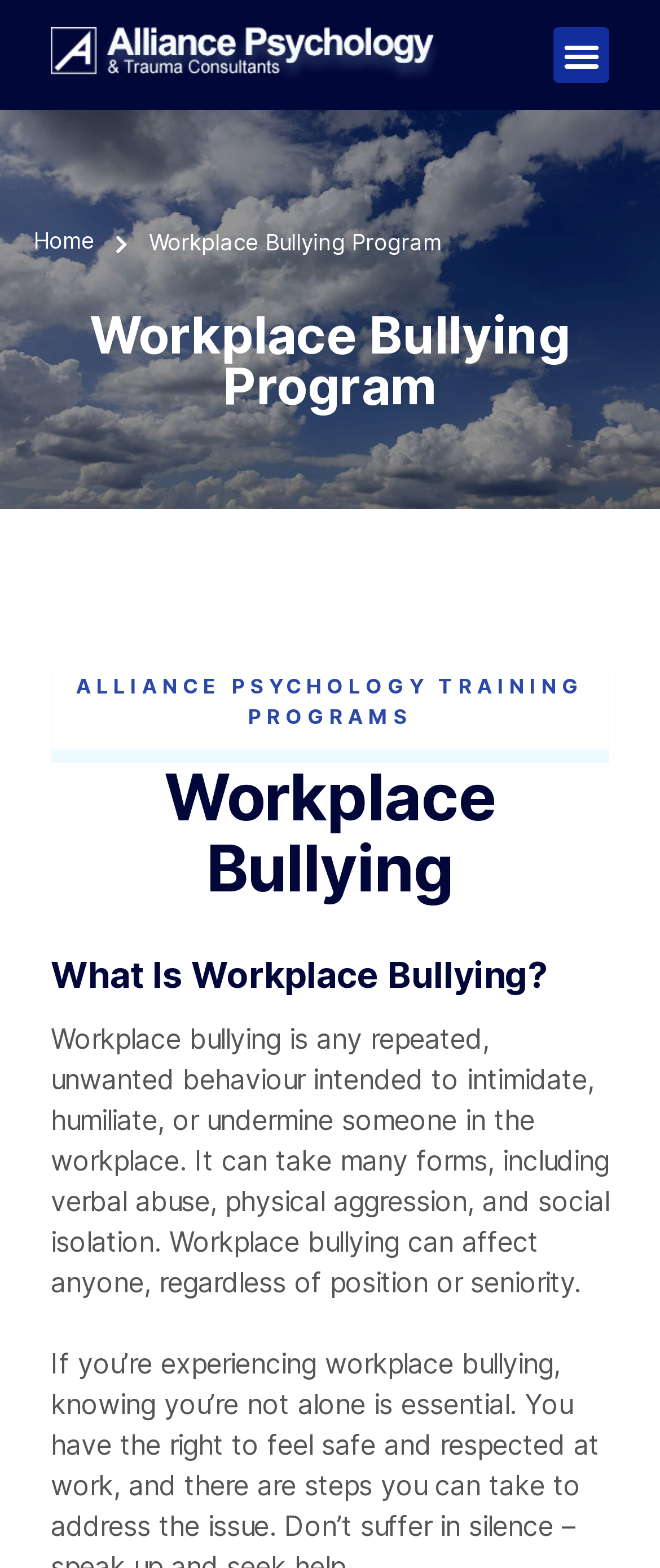What is the topic of the webpage?
Give a single word or phrase answer based on the content of the image.

Workplace Bullying